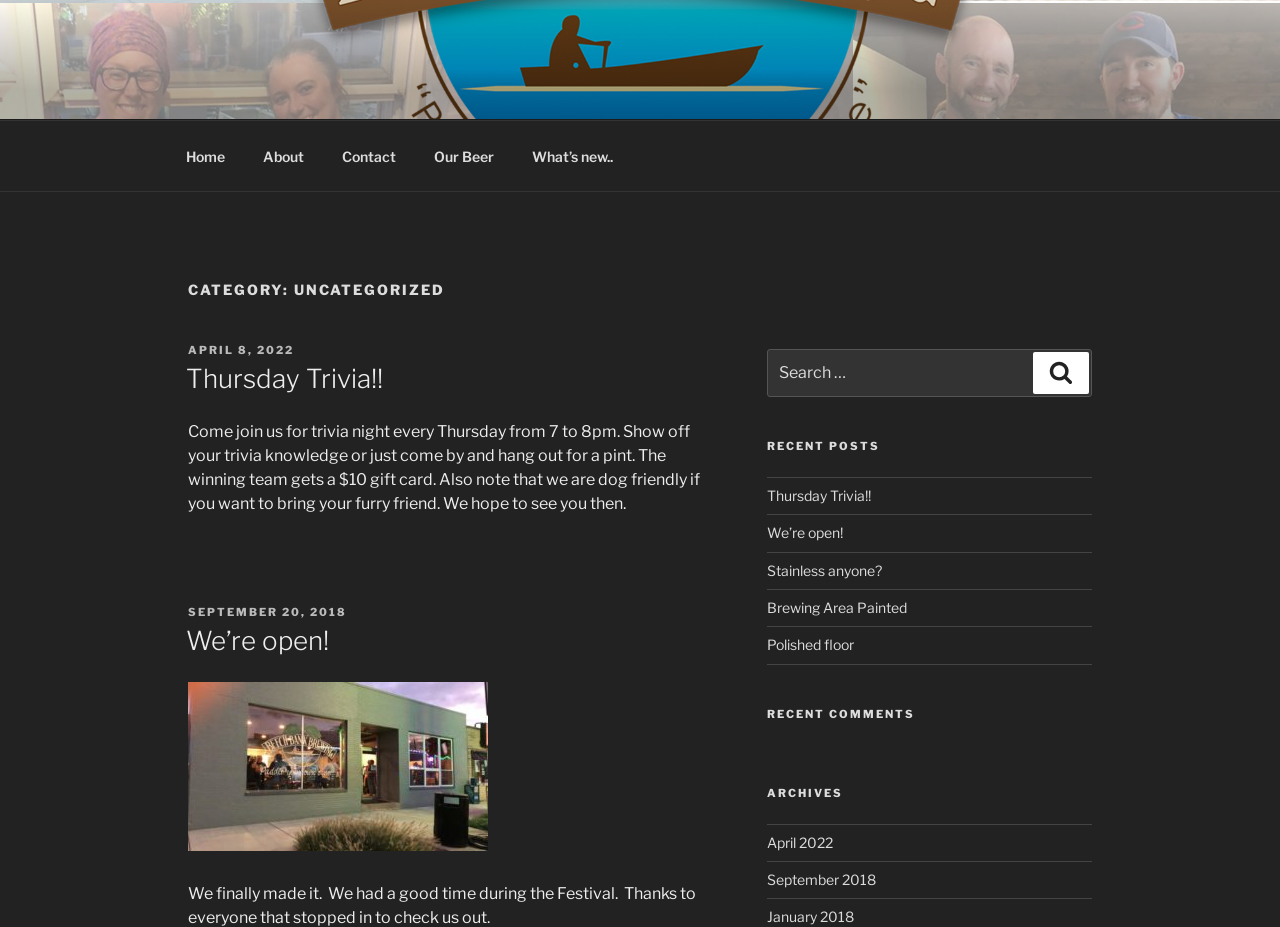Please mark the clickable region by giving the bounding box coordinates needed to complete this instruction: "Click on the Home link".

[0.131, 0.142, 0.189, 0.195]